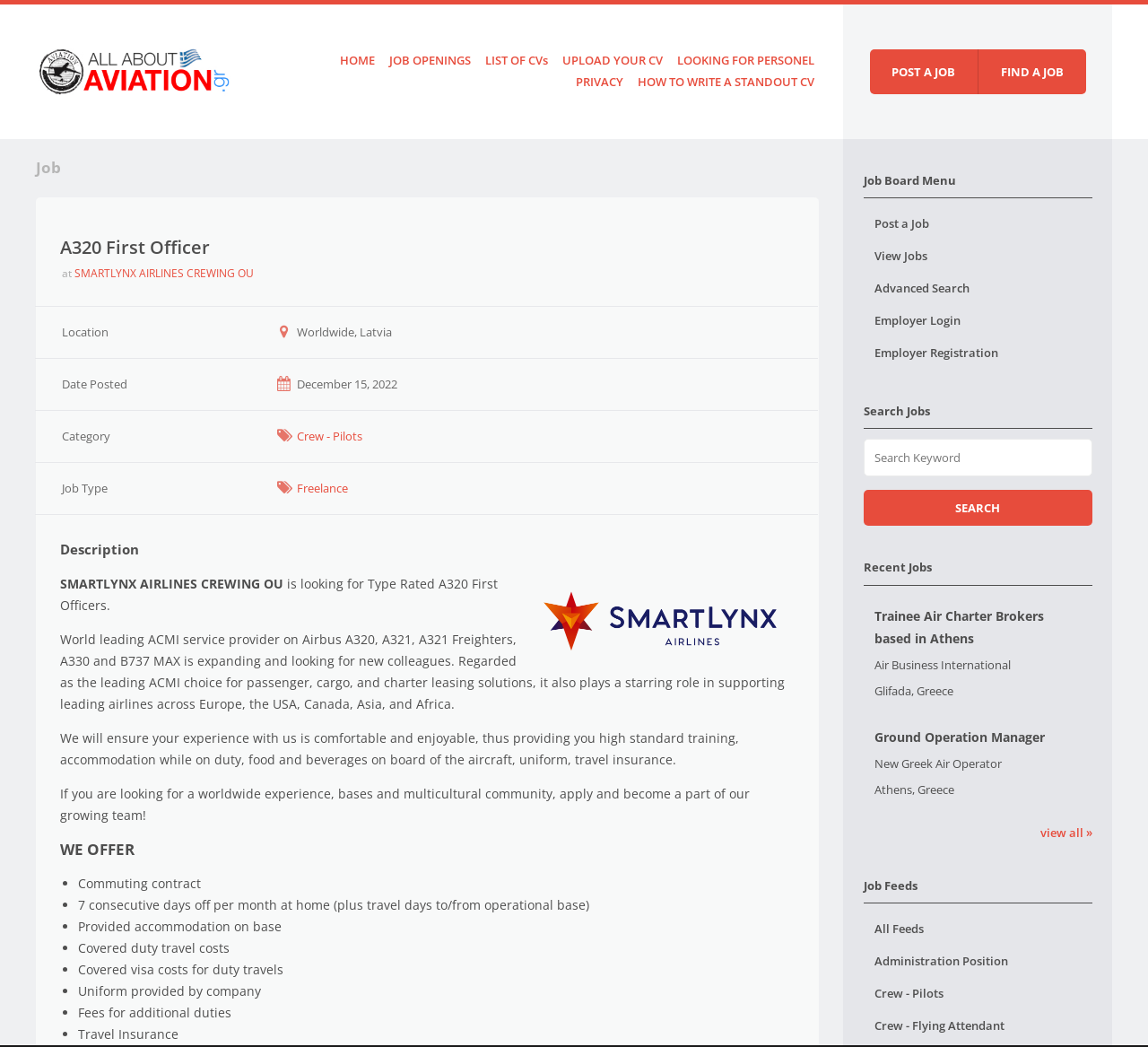Given the element description Find a job, predict the bounding box coordinates for the UI element in the webpage screenshot. The format should be (top-left x, top-left y, bottom-right x, bottom-right y), and the values should be between 0 and 1.

[0.851, 0.047, 0.946, 0.09]